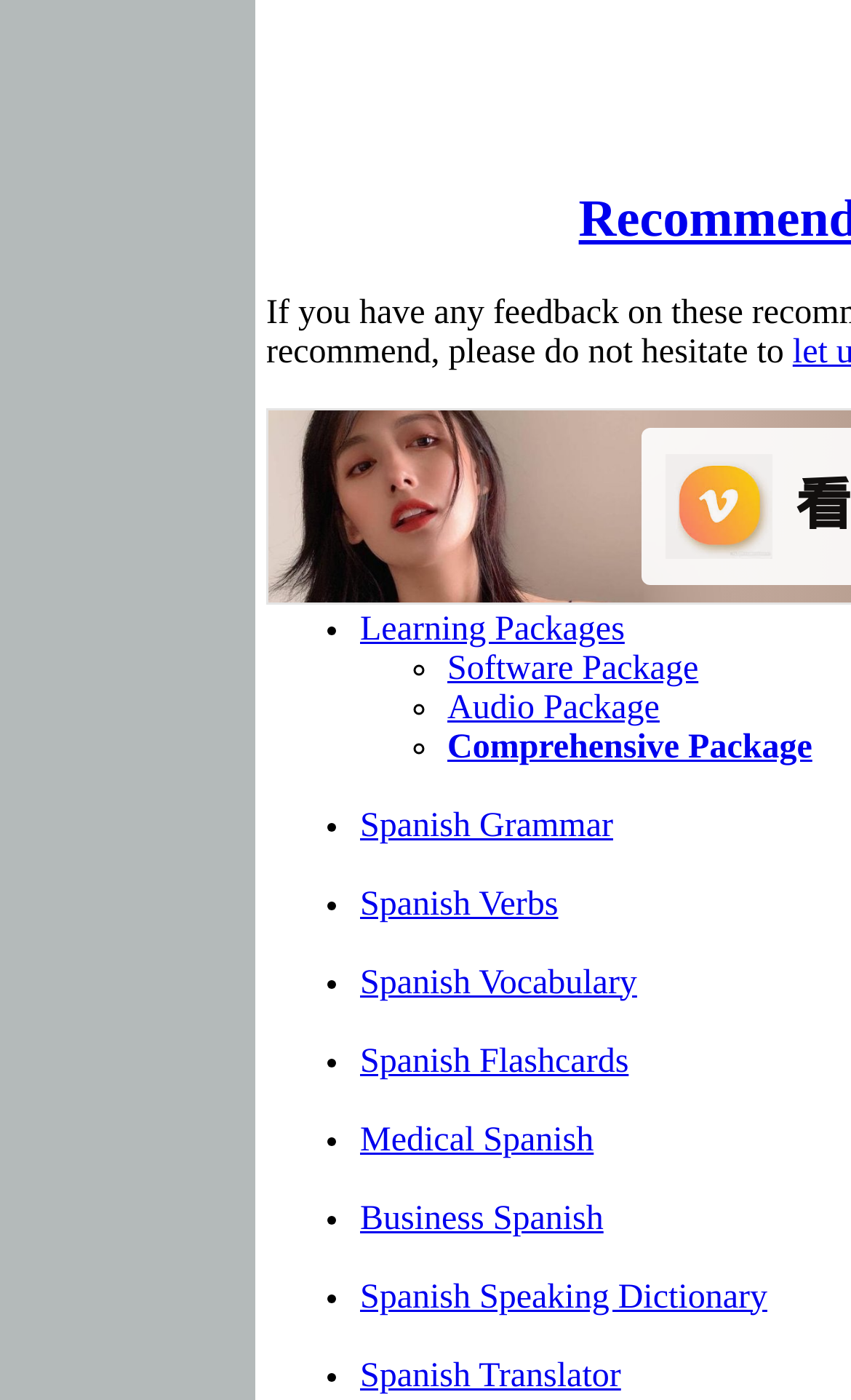What is the third Spanish language topic?
Examine the image and provide an in-depth answer to the question.

I can determine the order of the Spanish language topics by analyzing their vertical positions based on their y1, y2 coordinates. The third topic has a y1 coordinate of 0.688, which corresponds to the link 'Spanish Vocabulary'.